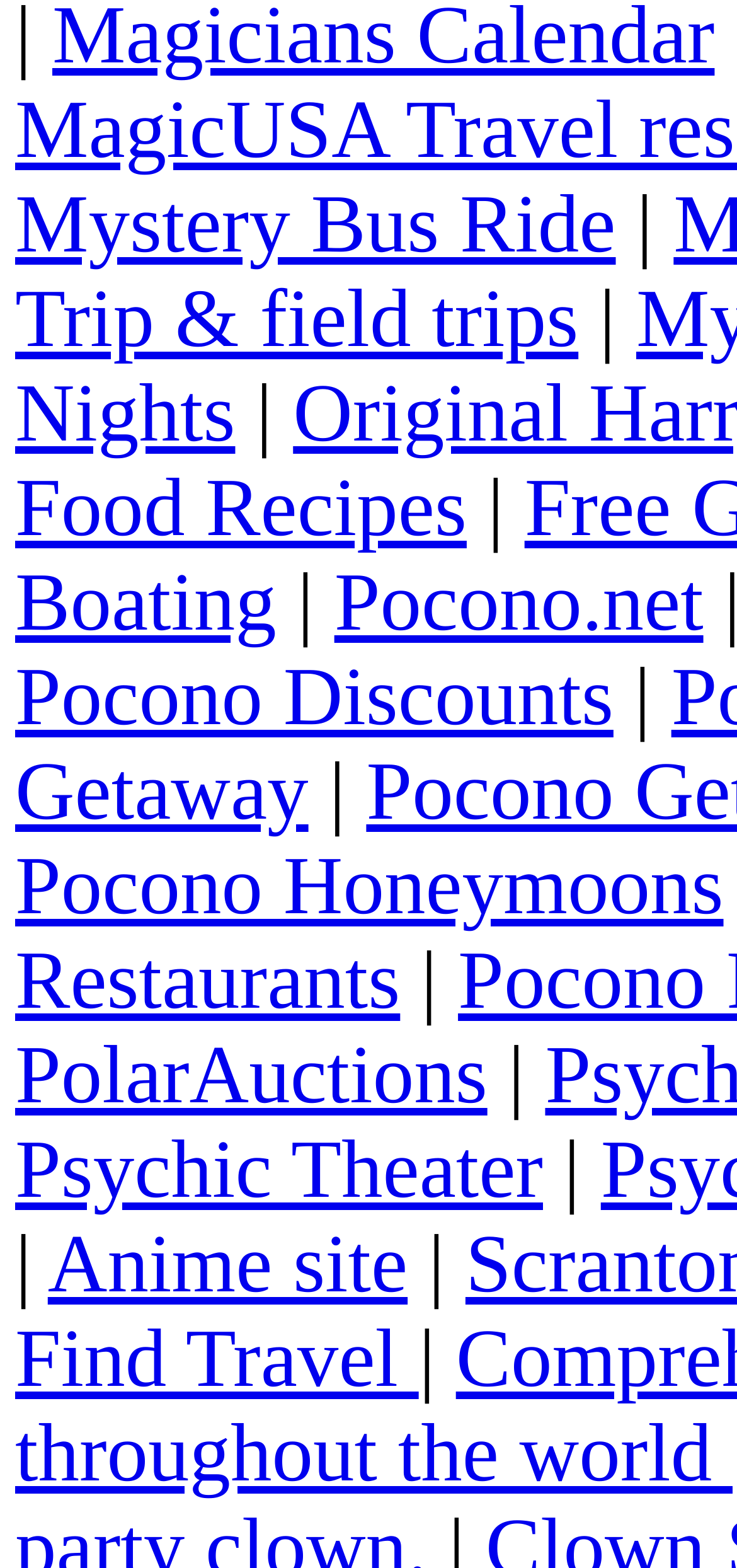What is the vertical position of the 'Pocono Honeymoons' link?
Ensure your answer is thorough and detailed.

By comparing the y1 and y2 coordinates of the 'Pocono Honeymoons' link with other elements, I found that it is located in the middle of the webpage, with a bounding box coordinate of [0.021, 0.536, 0.982, 0.594].